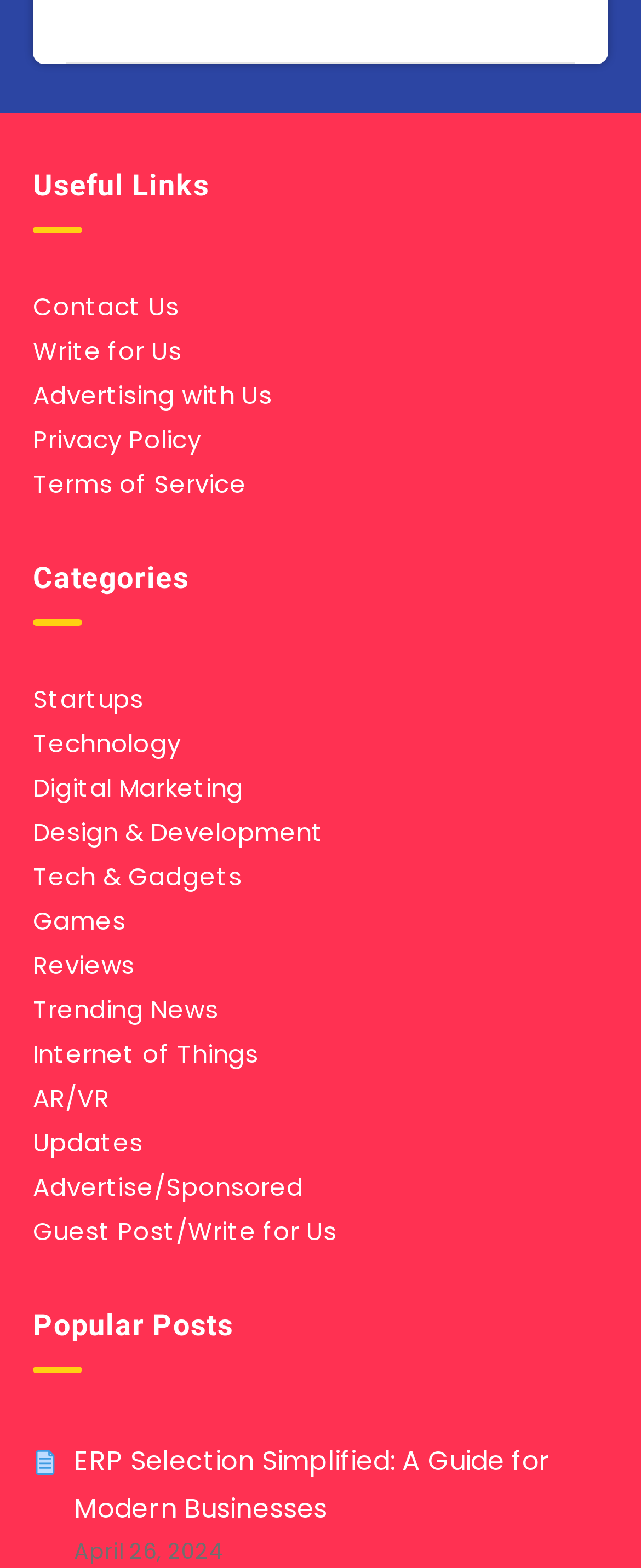Please reply to the following question with a single word or a short phrase:
How many categories are listed?

15